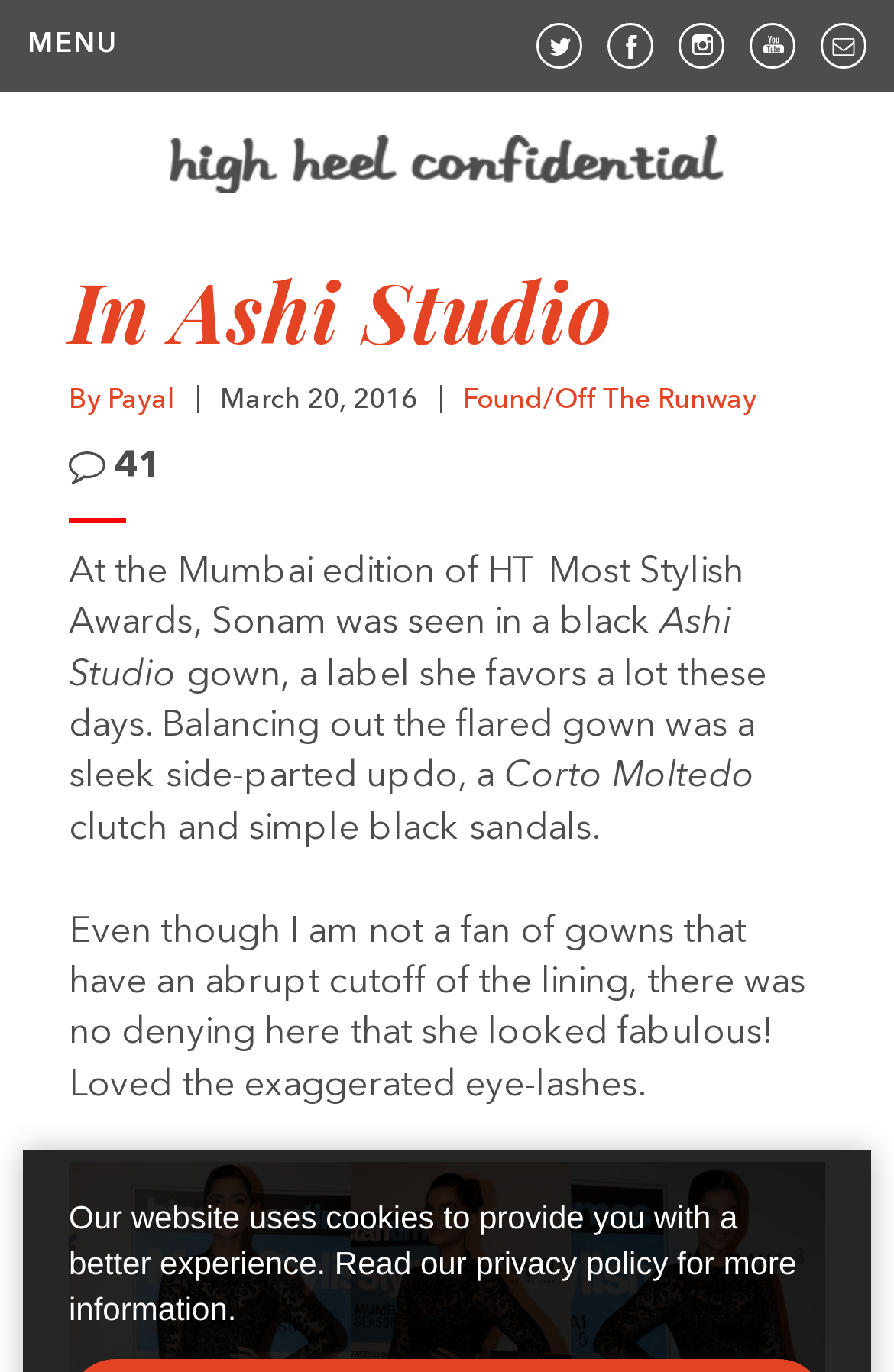What is the color of the sandals worn by Sonam?
Using the information from the image, give a concise answer in one word or a short phrase.

black